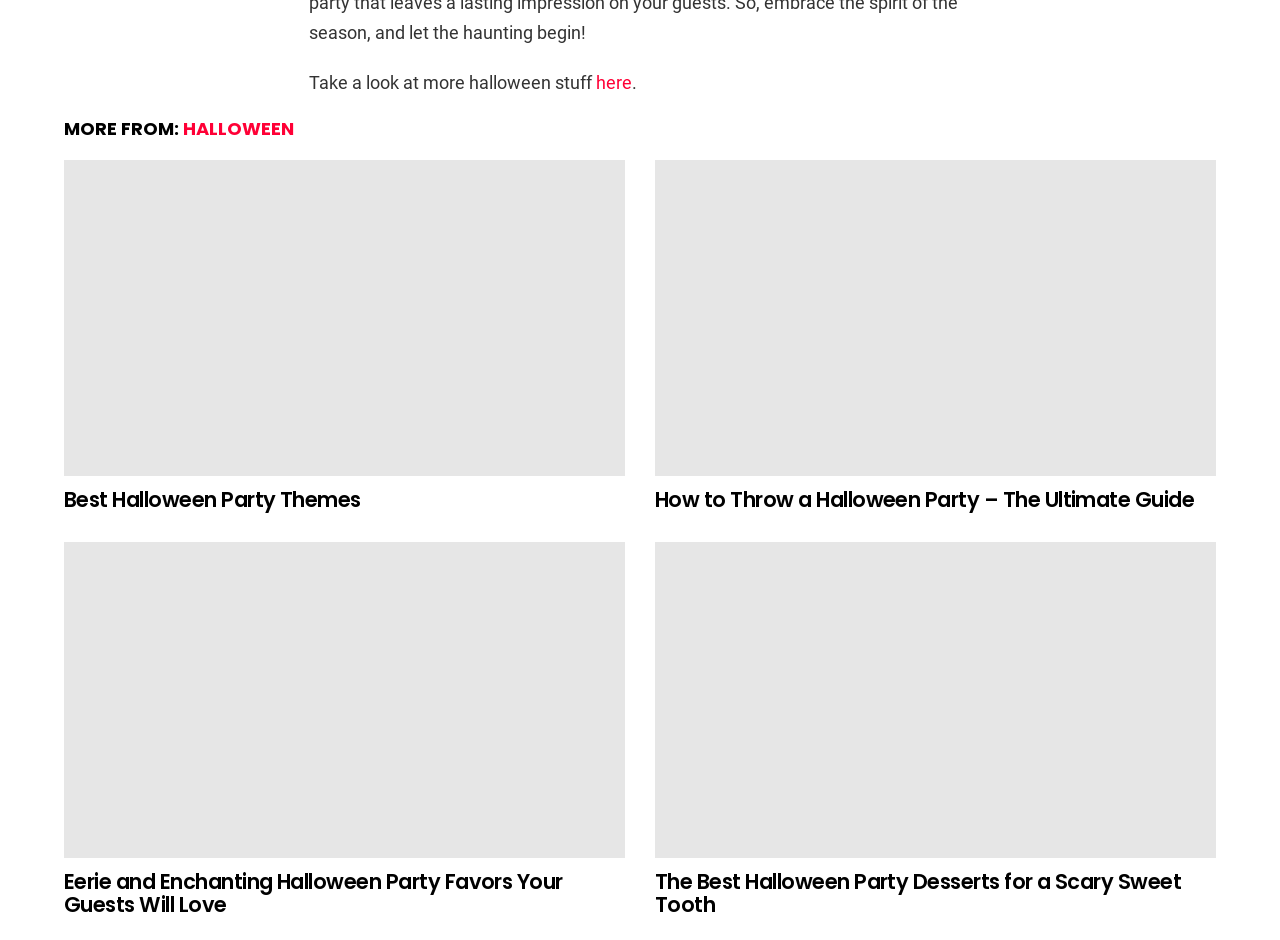Give a short answer using one word or phrase for the question:
Are the articles on this webpage related to Halloween decorations?

Yes